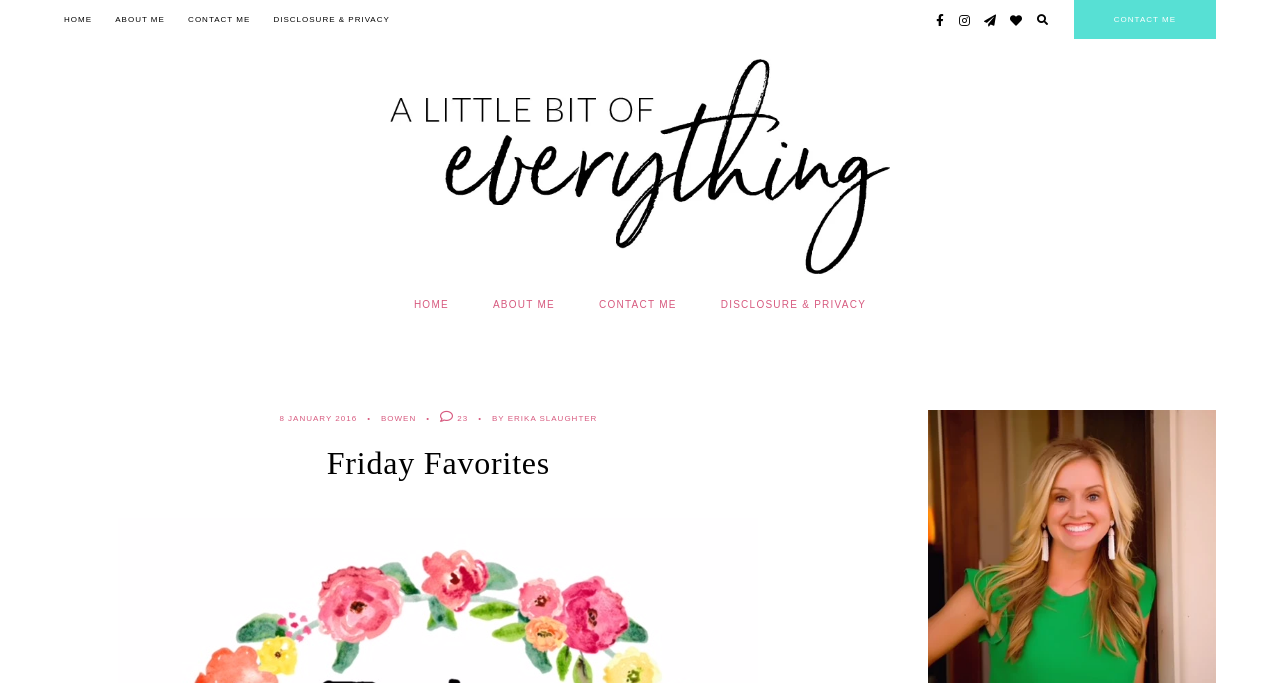Provide the bounding box coordinates of the UI element that matches the description: "Home".

[0.05, 0.0, 0.072, 0.057]